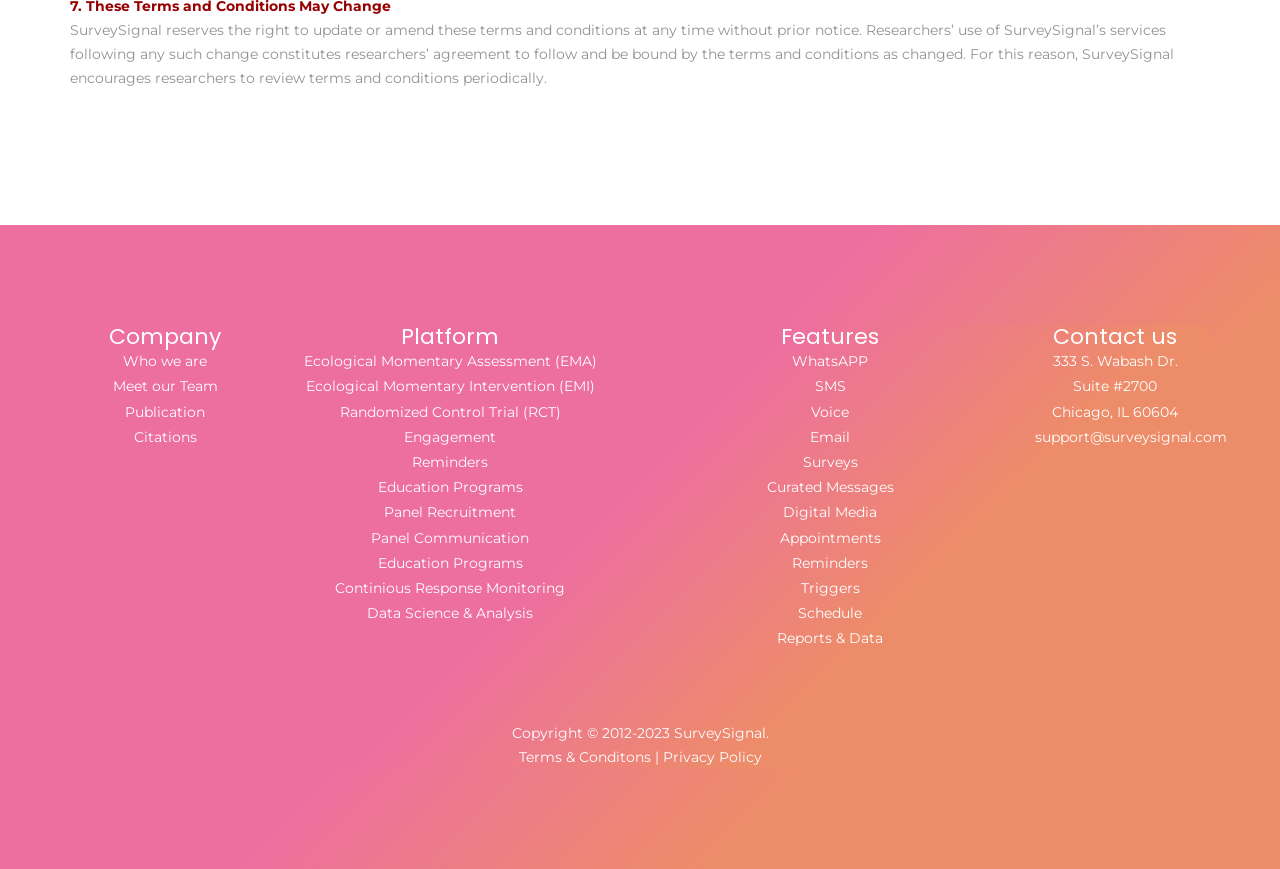What is the copyright year range?
Provide a detailed answer to the question using information from the image.

The copyright year range is mentioned at the bottom of the webpage, which is 2012-2023, indicating that the company has been operating since 2012 and the copyright is valid until 2023.